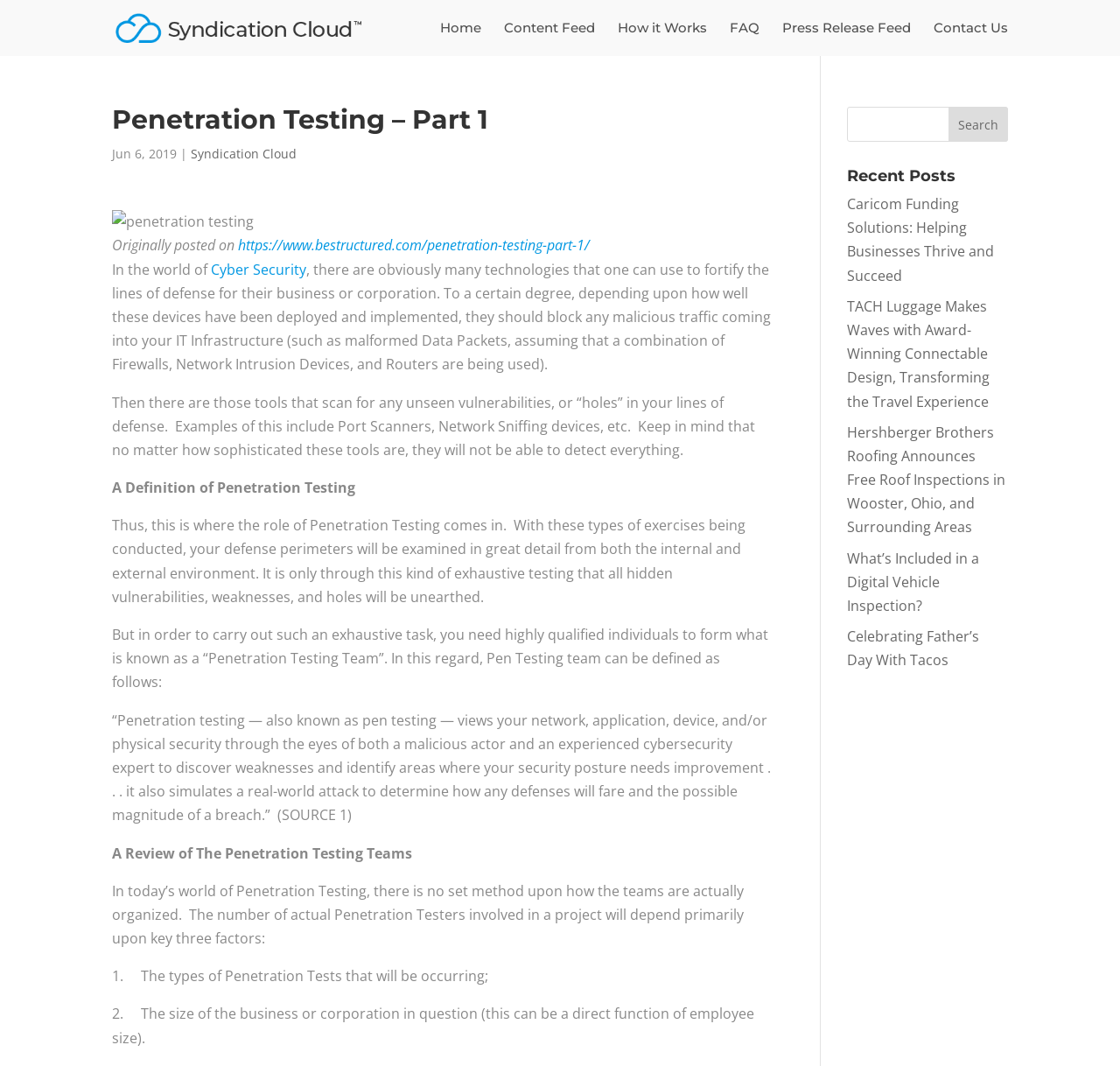What is the name of the website?
Please answer the question with as much detail and depth as you can.

The name of the website can be determined by looking at the top-left corner of the webpage, where the logo and name 'Syndication Cloud' are displayed.